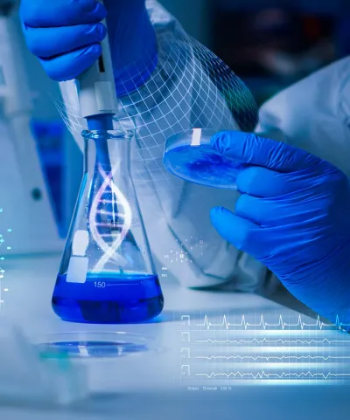Describe all the elements in the image with great detail.

The image showcases a modern laboratory setting where a scientist is conducting a precise experiment related to analytical chemistry. A clear Erlenmeyer flask filled with a vibrant blue solution sits prominently on the table, indicative of a titration process. The scientist, wearing blue gloves, carefully handles a pipette to extract or add a substance, demonstrating meticulous attention to detail in their experimental procedure. 

In the background, a visual representation of a DNA double helix can be seen, suggesting that the work may involve molecular biology or genetic analysis. Overlaying digital graphics, including waveforms and data plots, emphasize the high-tech nature of the research being conducted. This scene captures the intersection of chemistry and technology, reflecting the advanced methodologies employed in contemporary scientific investigations at a facility like Chromak Research Laboratory.